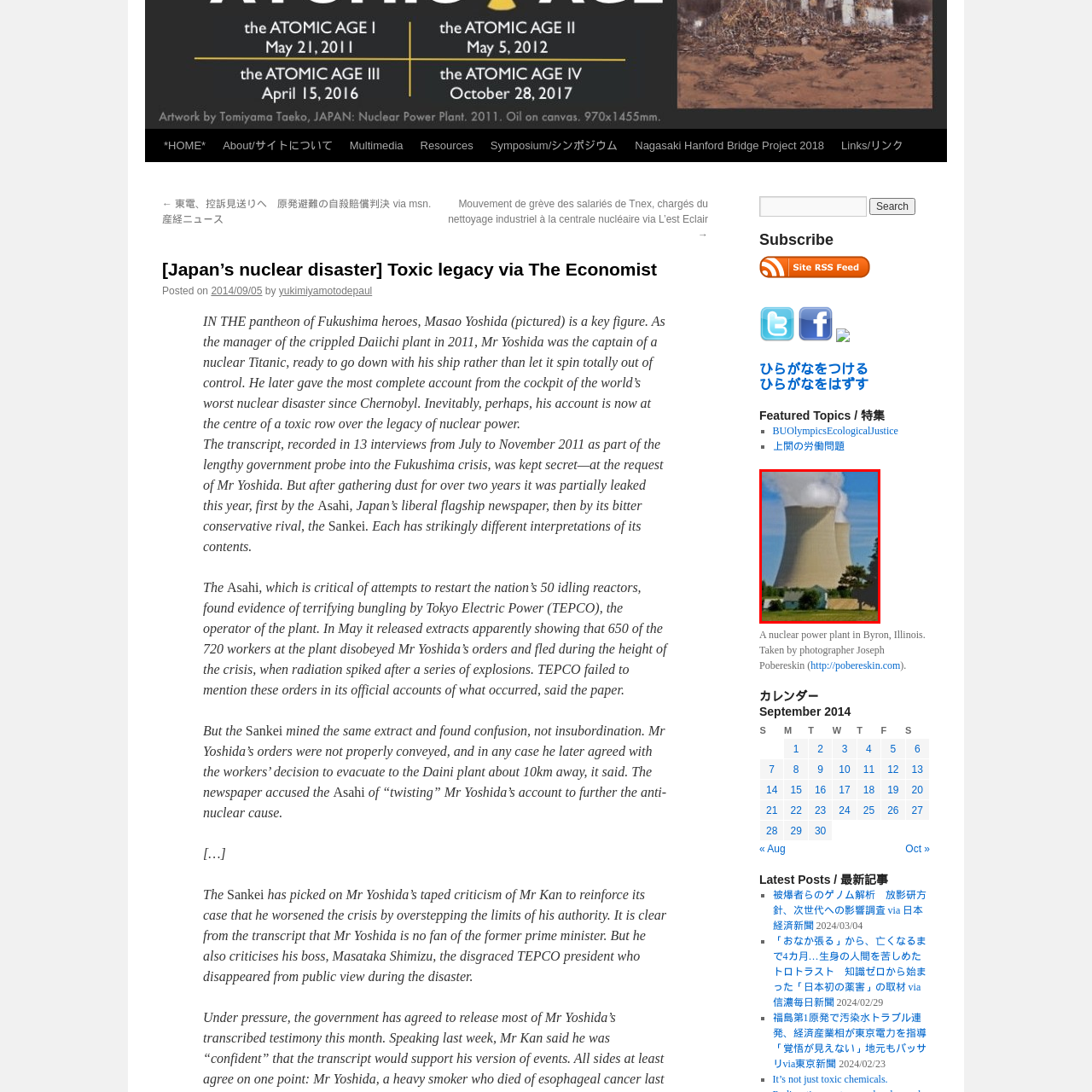Focus on the section within the red boundary and provide a detailed description.

The image depicts a nuclear power plant located in Byron, Illinois, prominently featuring its cooling towers. These towers are characterized by their distinctive curved shapes and emit steam, a common sight in thermoelectric power plants. In the foreground, a lush landscape can be seen, including trees and a small house, contrasting with the industrial structure in the background. The photograph captures the intersection of nature and nuclear technology, emphasizing the ongoing dialogue surrounding energy production and its environmental impact. The image is credited to photographer Joseph Pobereskin, showcasing a significant site related to energy generation in the United States.